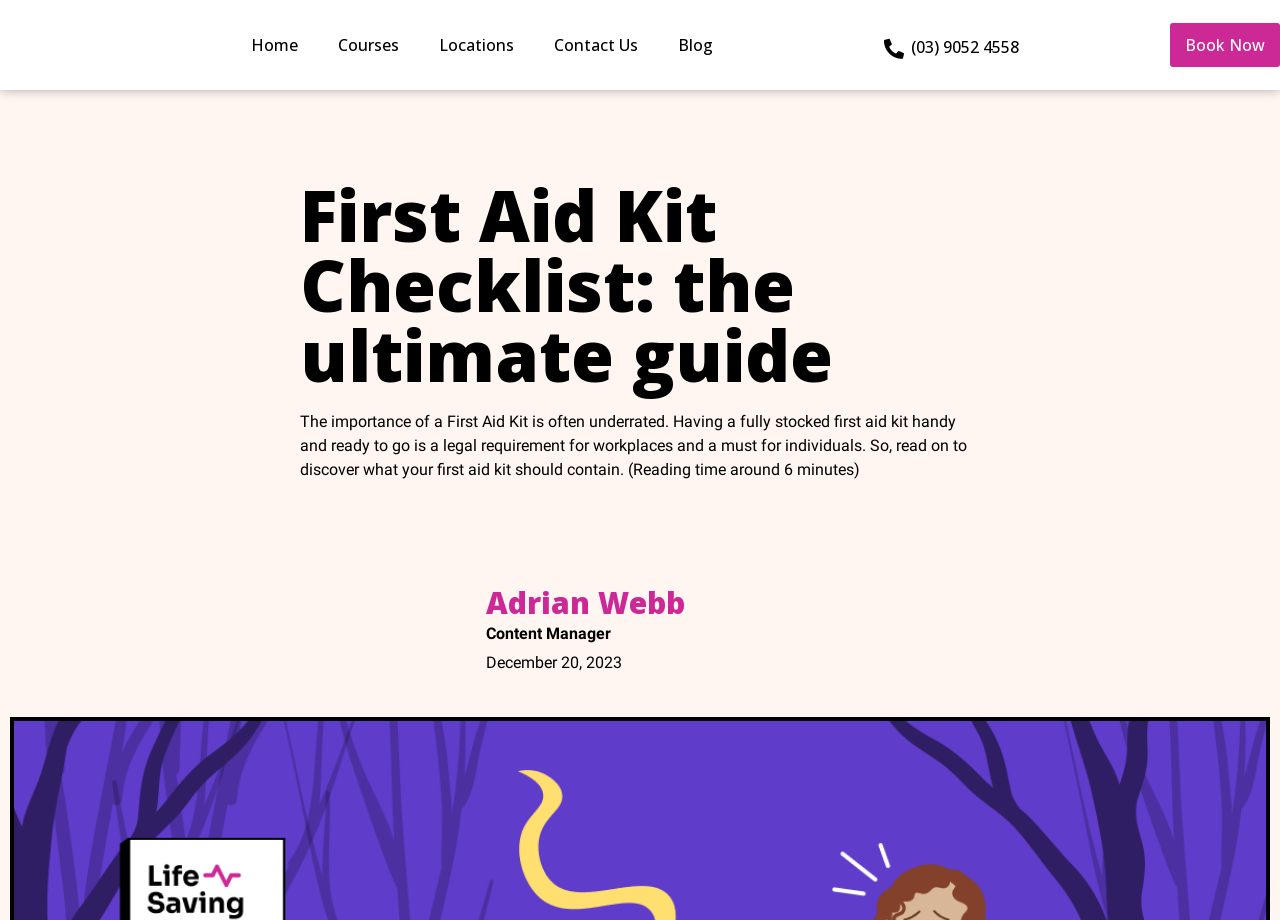Using the element description: "(03) 9052 4558", determine the bounding box coordinates for the specified UI element. The coordinates should be four float numbers between 0 and 1, [left, top, right, bottom].

[0.712, 0.039, 0.796, 0.063]